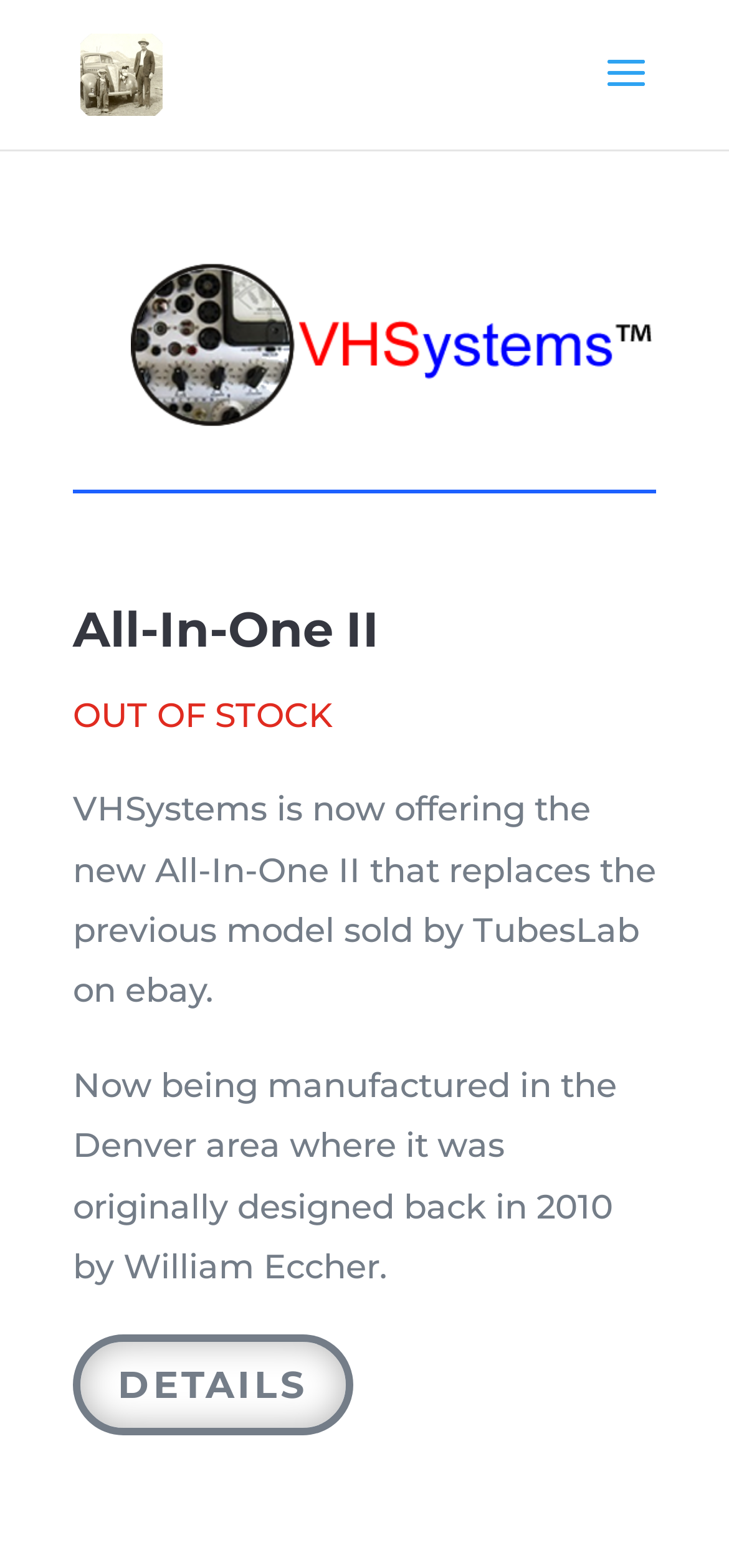Bounding box coordinates are to be given in the format (top-left x, top-left y, bottom-right x, bottom-right y). All values must be floating point numbers between 0 and 1. Provide the bounding box coordinate for the UI element described as: alt="Eccher"

[0.11, 0.035, 0.224, 0.057]